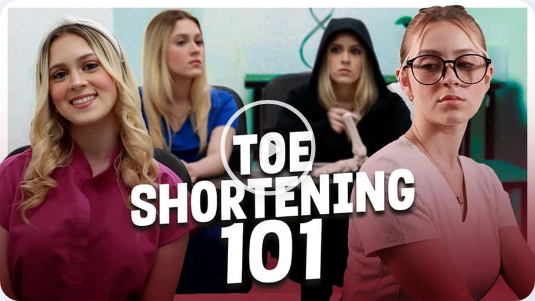Describe the scene in the image with detailed observations.

The image titled "Toe Shortening 101" features a visually engaging montage of four women, each representing different perspectives or stages related to toe shortening surgery. The vibrant background and dynamic expressions of the women suggest a narrative around understanding the procedure. The central focus is on the bold, white text that reads "TOE SHORTENING 101," emphasizing the educational theme of the video. This image accompanies the promotional content for a video that serves as an essential guide to toe shortening surgery, highlighting its importance in providing insights into the surgery's process, risks, benefits, recovery, and costs.